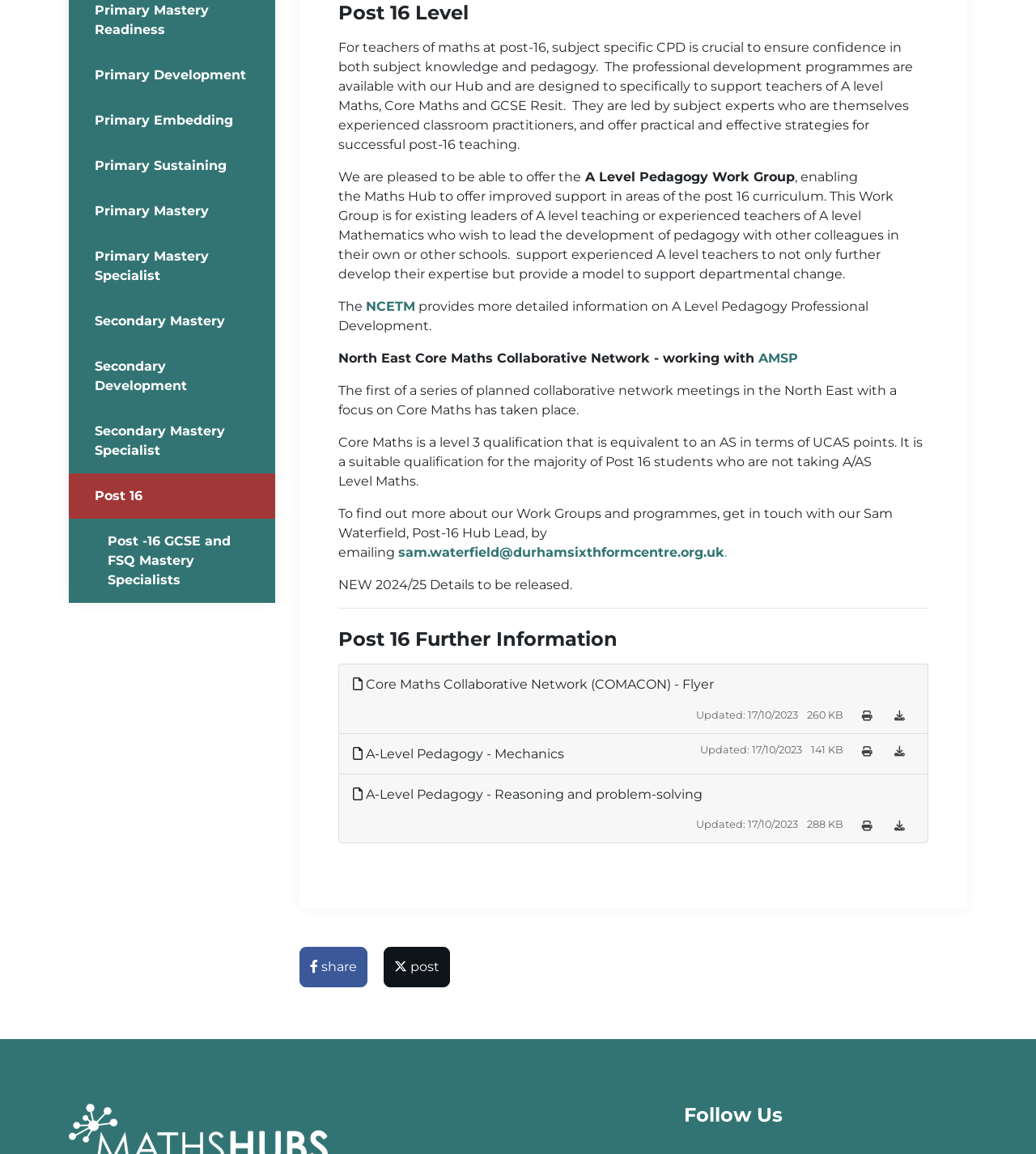Given the element description: "title="Download"", predict the bounding box coordinates of this UI element. The coordinates must be four float numbers between 0 and 1, given as [left, top, right, bottom].

[0.854, 0.703, 0.883, 0.728]